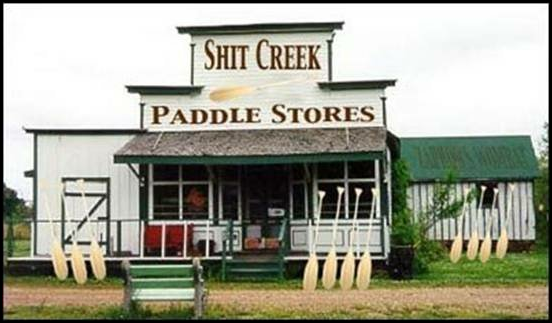Paint a vivid picture of the image with your description.

The image showcases the facade of a quaint store humorously named "Shit Creek Paddle Stores." The building features a rustic, inviting design with a prominent sign displaying the store's name in bold lettering. Above the entrance hangs the "Paddle Stores" sign, indicating the establishment's focus on selling paddles, likely for canoeing or kayaking enthusiasts. 

In front of the store, several wooden paddles are artfully arranged, adding to the shop's rustic charm. A simple wooden bench is visible, providing a place for visitors to relax and enjoy the surroundings. The architecture is reminiscent of a classic American general store, set against a backdrop of an overcast sky, enhancing the laid-back, rural atmosphere. This playful name and inviting exterior suggest a business that doesn’t take itself too seriously, appealing to customers with a sense of humor and a passion for outdoor adventures.